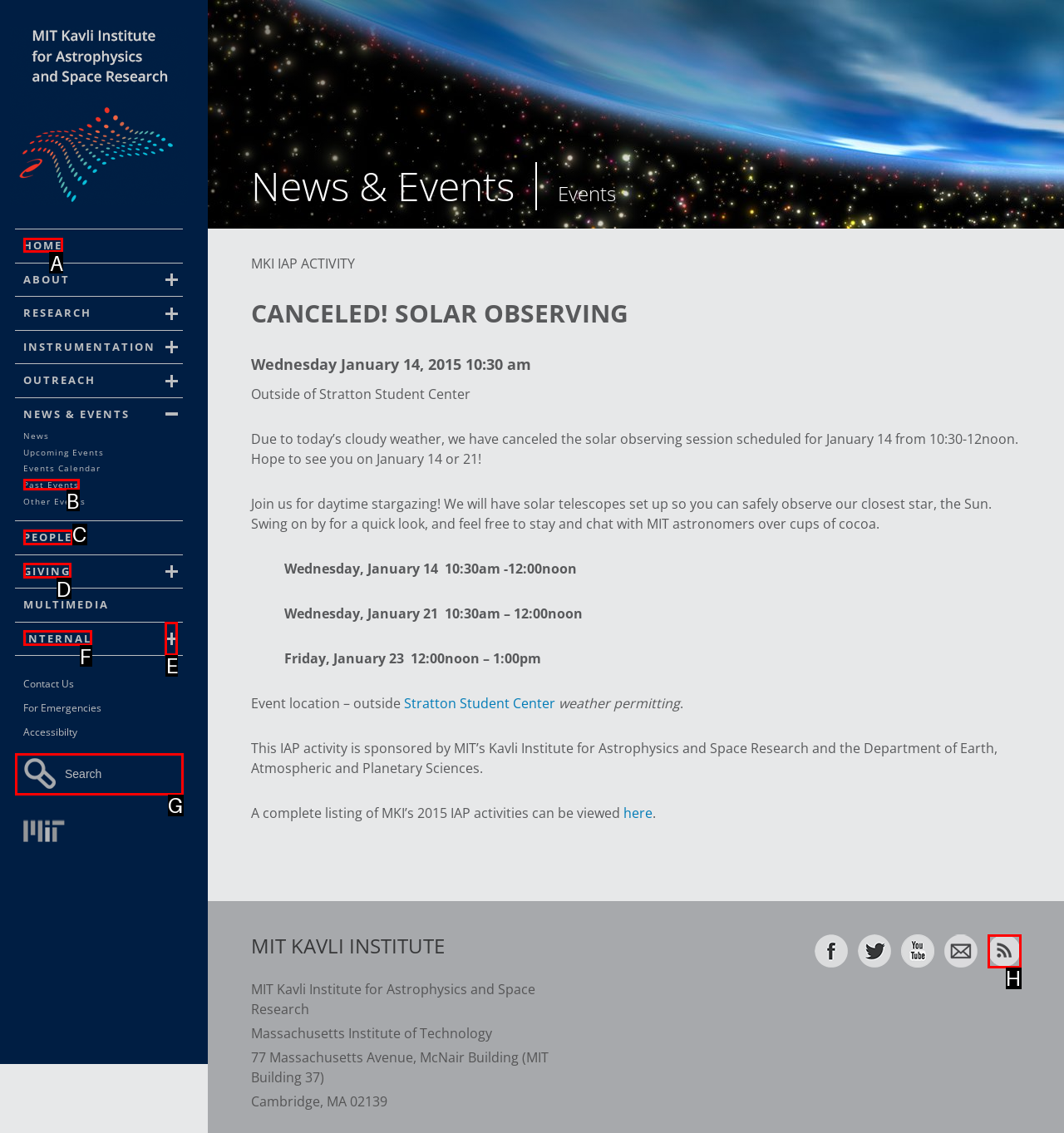Specify which UI element should be clicked to accomplish the task: Click HOME. Answer with the letter of the correct choice.

A